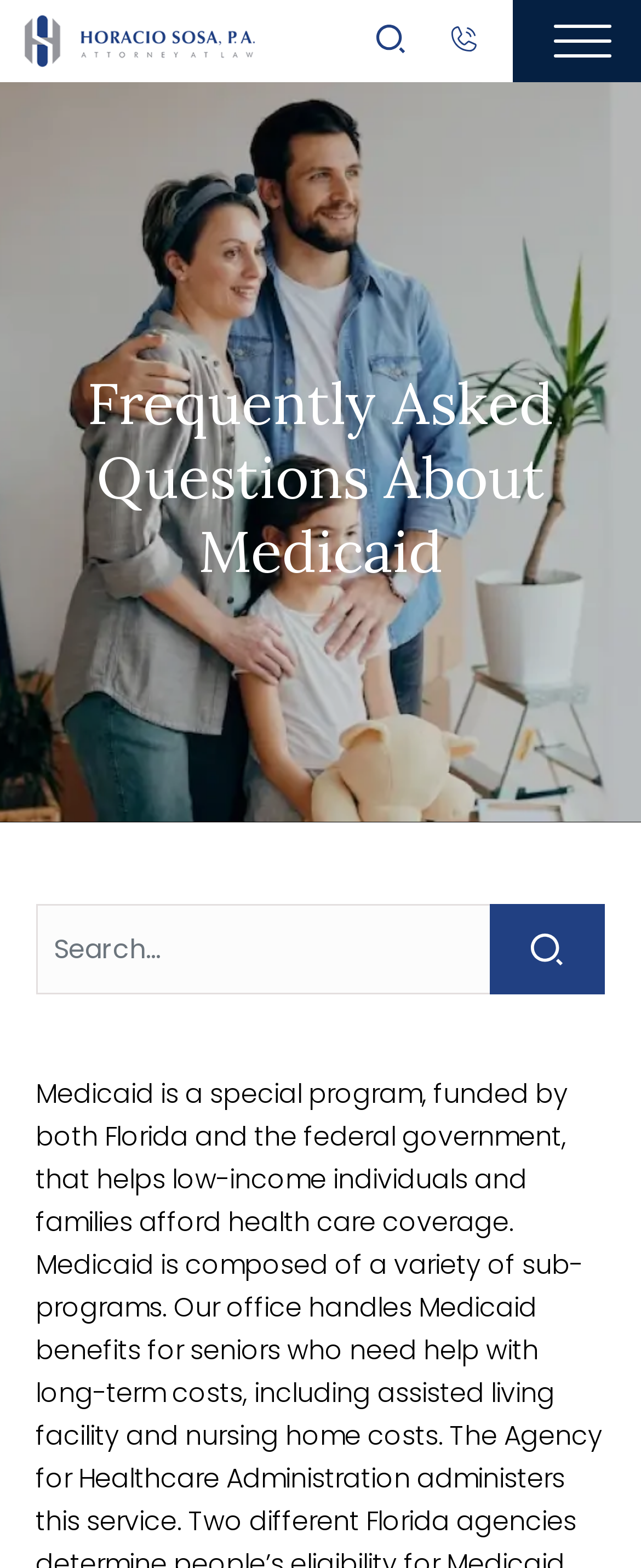Create a detailed narrative describing the layout and content of the webpage.

The webpage is about Medicaid, a program that helps low-income individuals, and is related to Horacio Sosa. At the top left, there is a link to "Horacio Sosa" accompanied by a small image with the same name. Below this, there is a phone number "(954) 532-9447" as a link, next to a small image. 

The main heading "Frequently Asked Questions About Medicaid" is prominently displayed in the middle of the page. 

On the right side of the page, there is a search bar with a placeholder text "Search..." and a button with a small image. The search bar is located above the middle of the page.